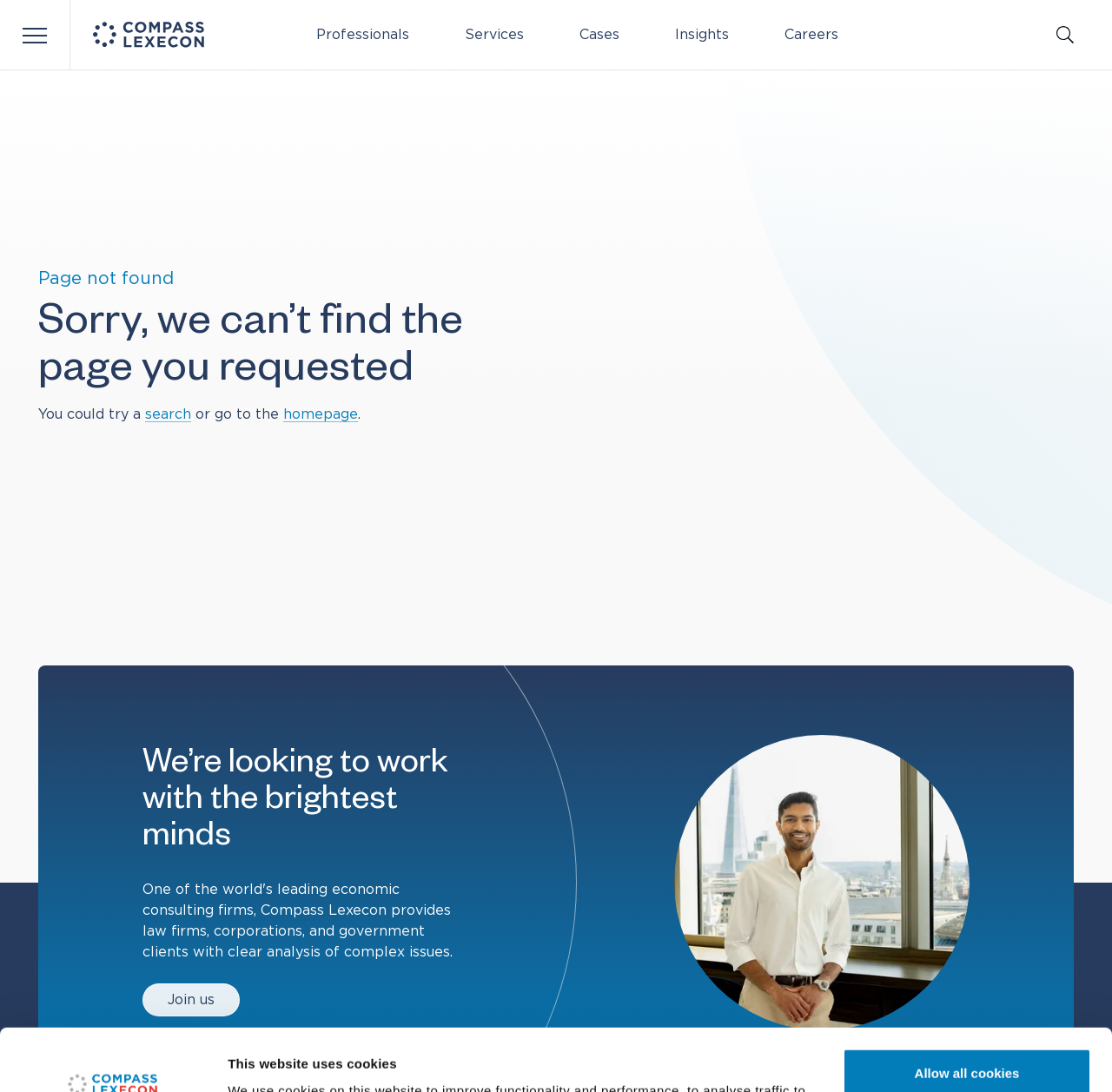Indicate the bounding box coordinates of the element that needs to be clicked to satisfy the following instruction: "Sign up". The coordinates should be four float numbers between 0 and 1, i.e., [left, top, right, bottom].

None